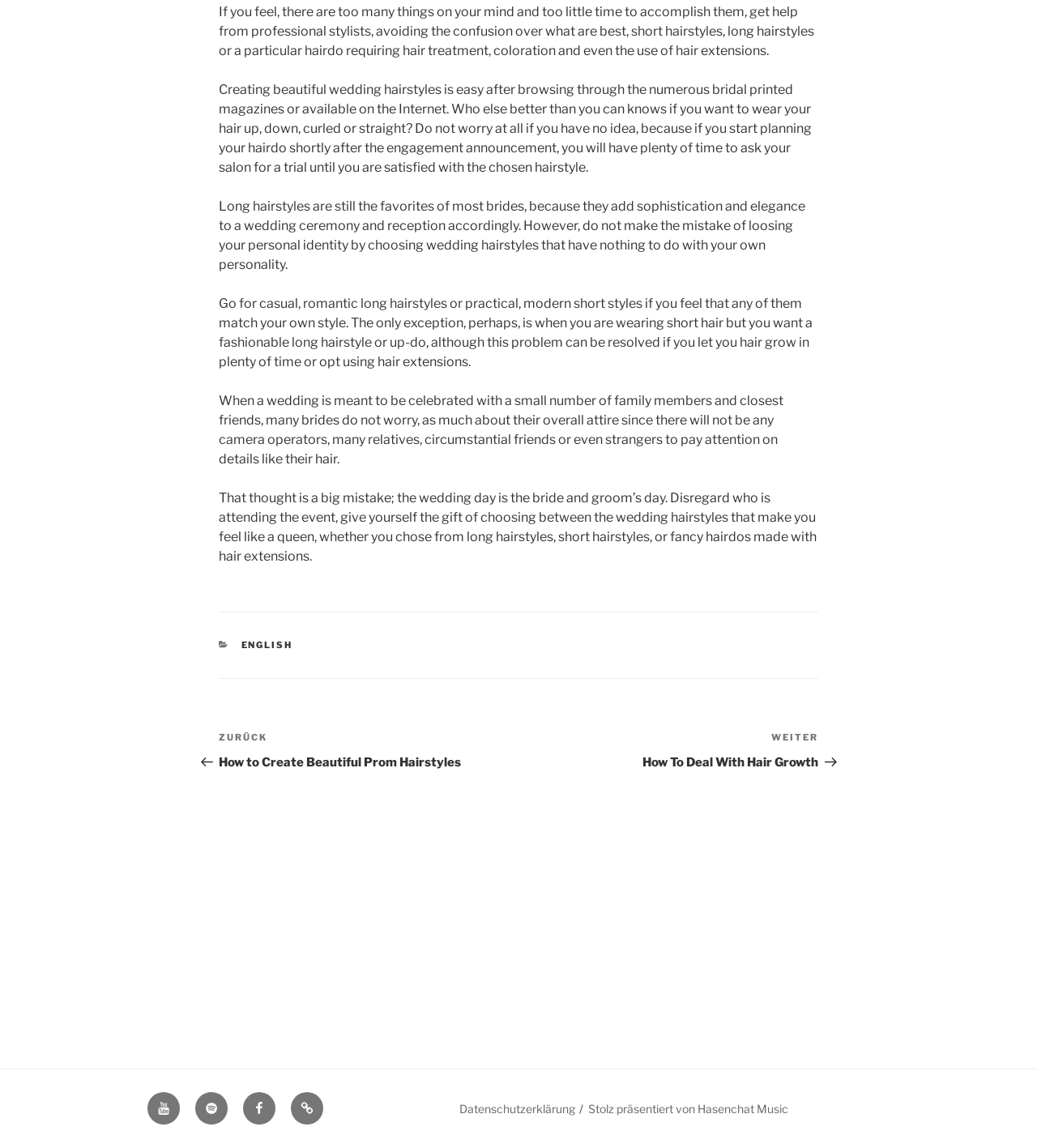Using the provided element description "Youtube", determine the bounding box coordinates of the UI element.

[0.142, 0.951, 0.173, 0.98]